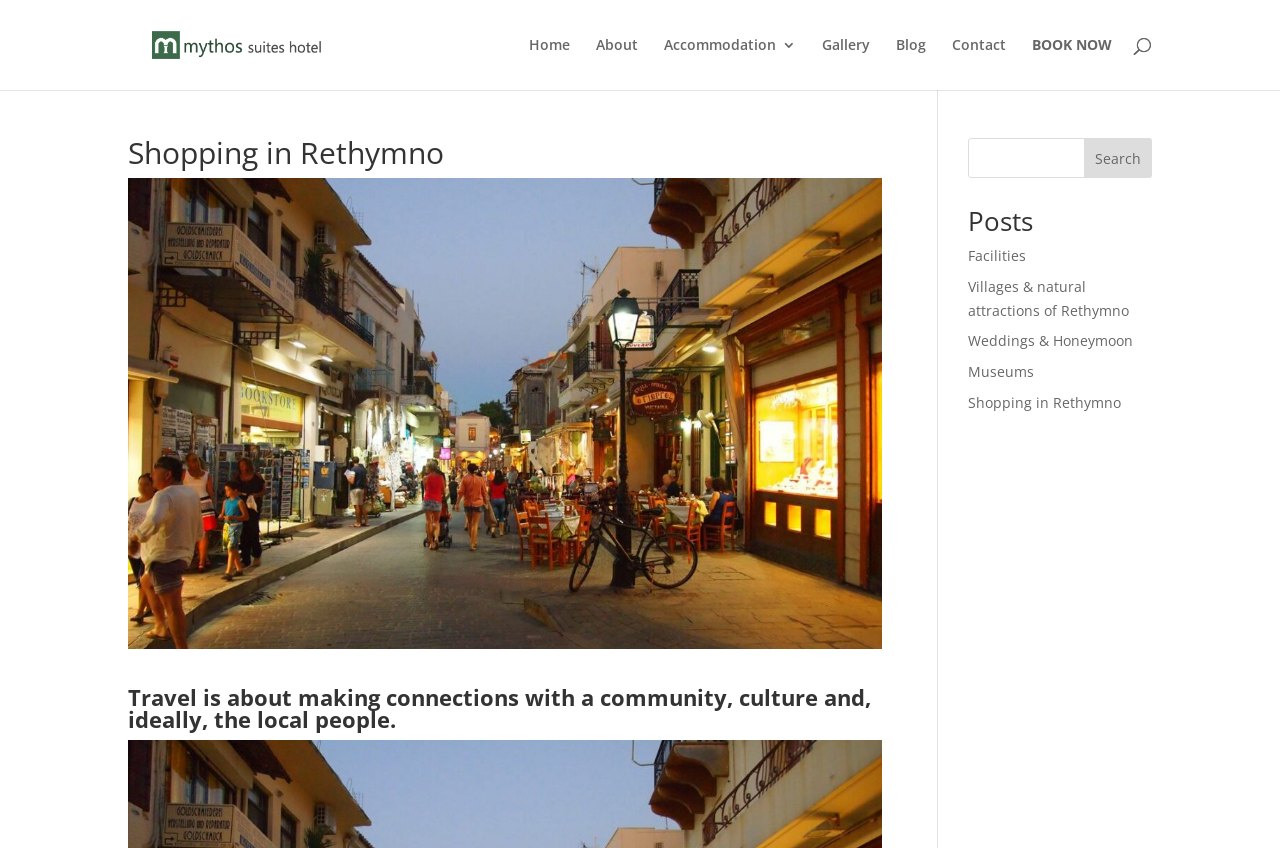Please find the bounding box for the following UI element description. Provide the coordinates in (top-left x, top-left y, bottom-right x, bottom-right y) format, with values between 0 and 1: Search

[0.847, 0.163, 0.9, 0.21]